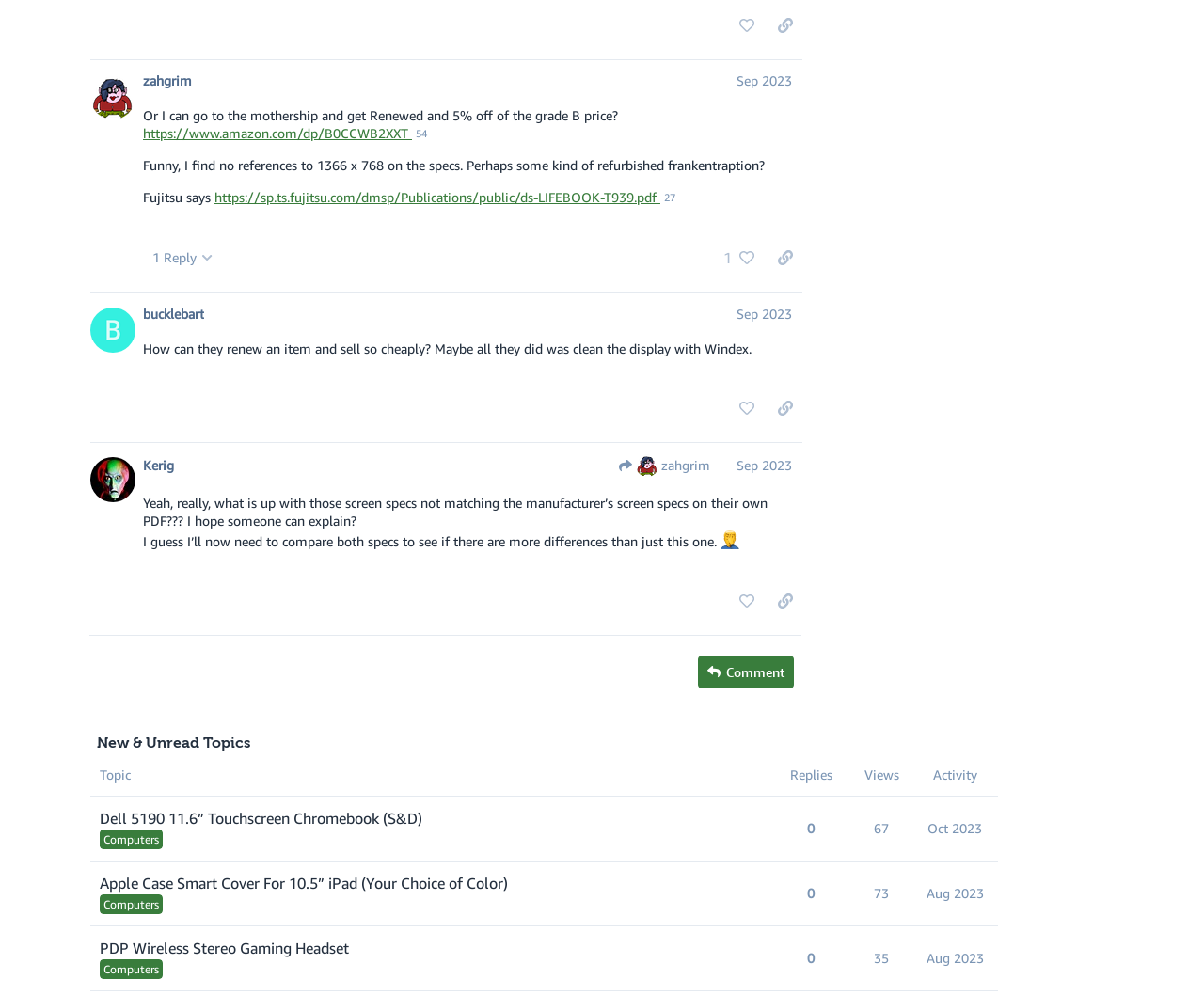Extract the bounding box coordinates of the UI element described by: "Oct 2023". The coordinates should include four float numbers ranging from 0 to 1, e.g., [left, top, right, bottom].

[0.767, 0.809, 0.82, 0.854]